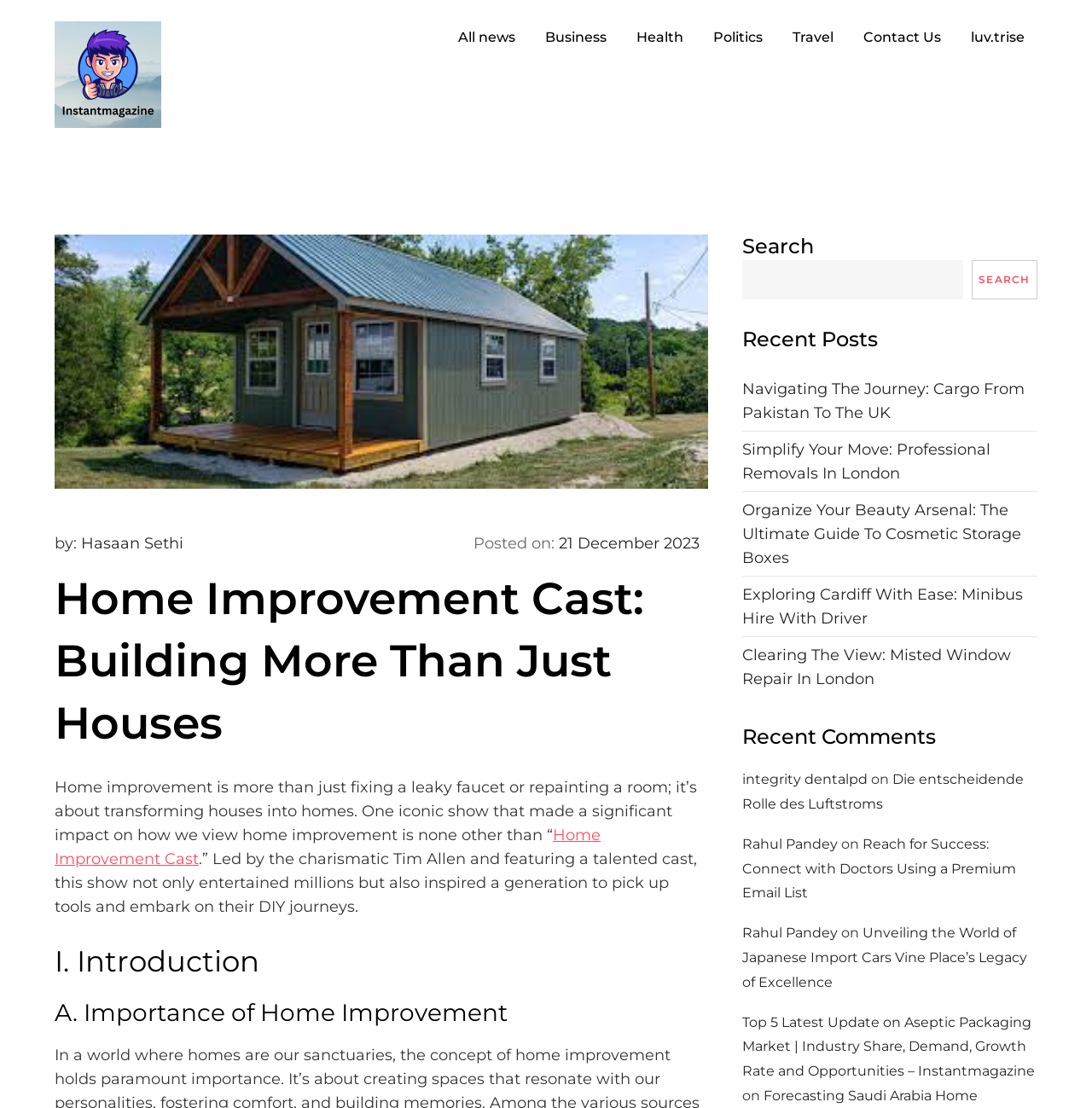Indicate the bounding box coordinates of the element that needs to be clicked to satisfy the following instruction: "Search for something". The coordinates should be four float numbers between 0 and 1, i.e., [left, top, right, bottom].

[0.68, 0.235, 0.882, 0.27]